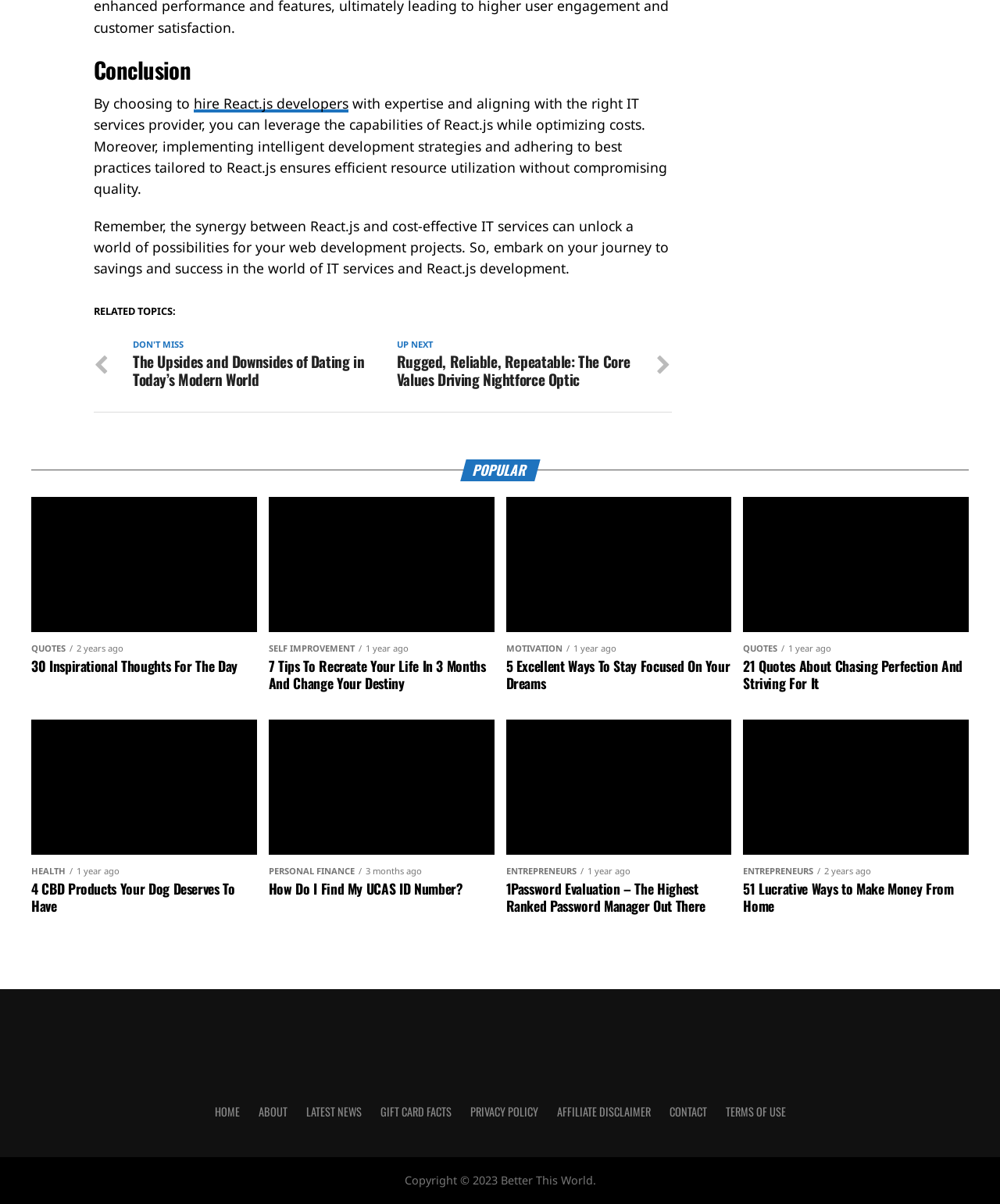How many images are in the 'POPULAR' section?
Please answer the question with a detailed response using the information from the screenshot.

There are two images in the 'POPULAR' section, as indicated by the image elements with descriptions 'How Do I Find My UCAS ID Number?' and '51 Lucrative Ways to Make Money From Home'.